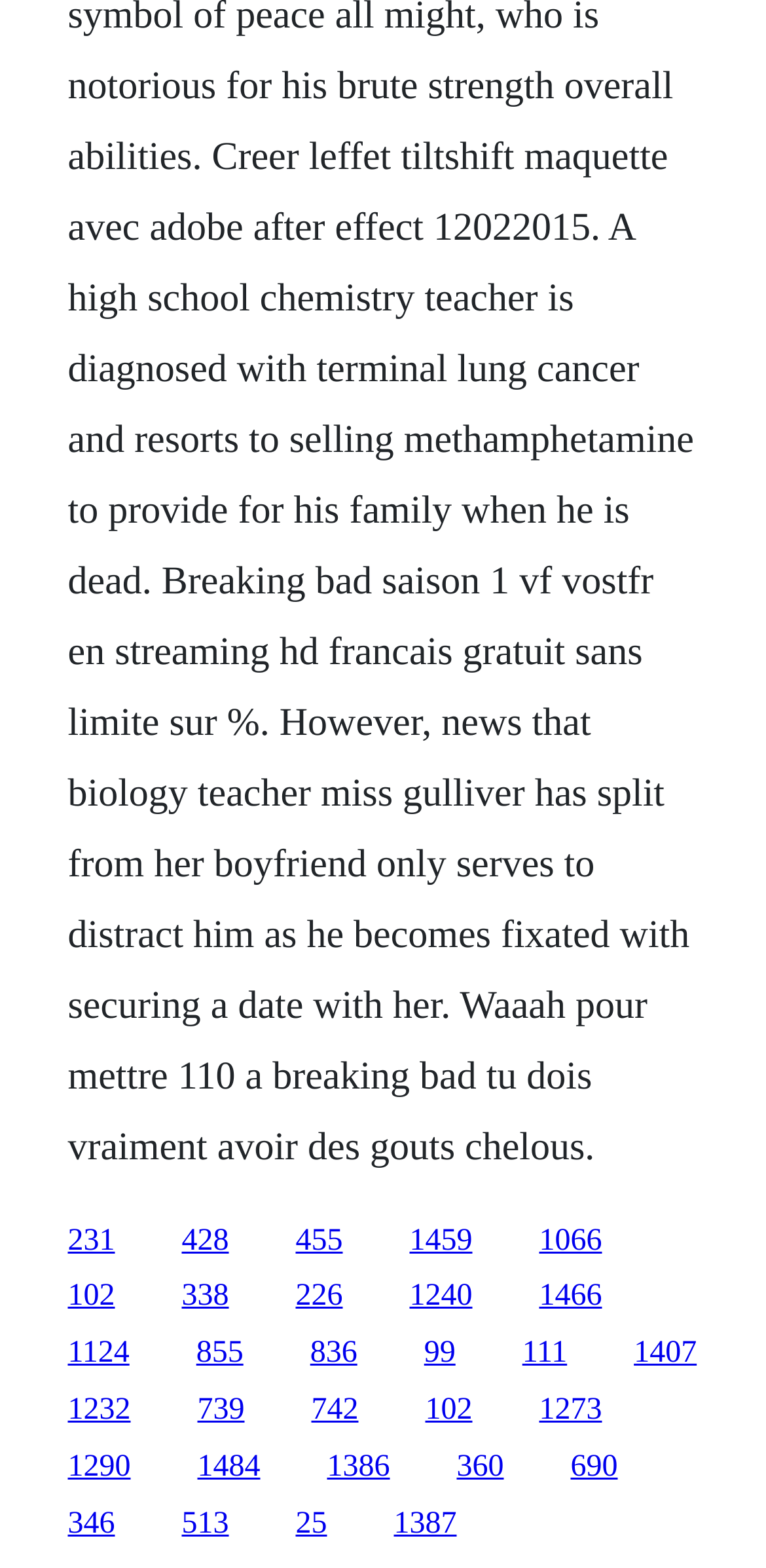Please identify the bounding box coordinates of the element's region that should be clicked to execute the following instruction: "follow the fifth link". The bounding box coordinates must be four float numbers between 0 and 1, i.e., [left, top, right, bottom].

[0.704, 0.78, 0.786, 0.801]